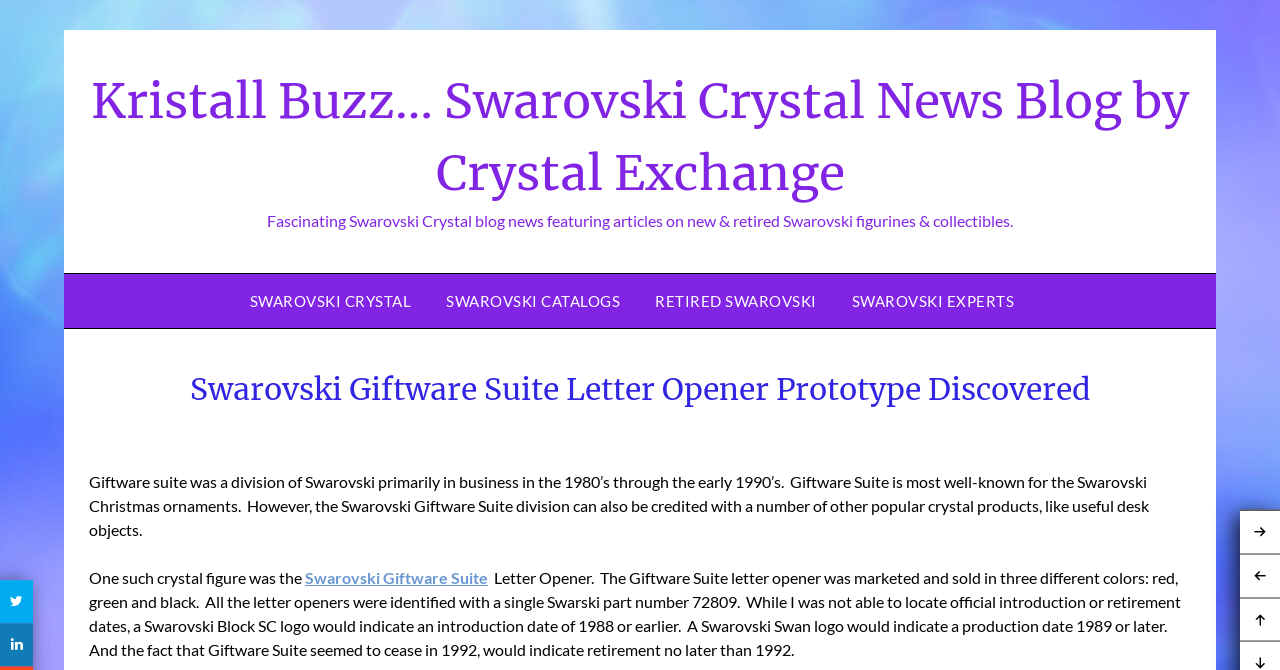Write a detailed summary of the webpage, including text, images, and layout.

This webpage is about Swarovski Giftware Suite, a division of Swarovski that was primarily in business from the 1980s to the early 1990s. At the top of the page, there is a link to "Kristall Buzz… Swarovski Crystal News Blog by Crystal Exchange" and a brief description of the blog, which features articles on new and retired Swarovski figurines and collectibles.

Below the blog description, there are four links to related topics: "SWAROVSKI CRYSTAL", "SWAROVSKI CATALOGS", "RETIRED SWAROVSKI", and "SWAROVSKI EXPERTS". These links are aligned horizontally and take up about half of the page's width.

The main content of the page is divided into sections. The first section has a heading that reads "Swarovski Giftware Suite Letter Opener Prototype Discovered". Below the heading, there is a paragraph of text that provides an overview of the Giftware Suite division, including its popularity for producing Christmas ornaments and other crystal products.

The next section describes a specific crystal figure, the Letter Opener, which was marketed and sold in three different colors: red, green, and black. There is also a link to "Swarovski Giftware Suite" within this section. The text provides details about the production dates of the Letter Opener, including the part number and logos that indicate the introduction and retirement dates.

At the bottom right corner of the page, there are three social media links, represented by icons. On the left side of the page, near the bottom, there are two more links, also represented by icons.

Overall, the webpage provides information about Swarovski Giftware Suite, its products, and its history, with a focus on the Letter Opener prototype.